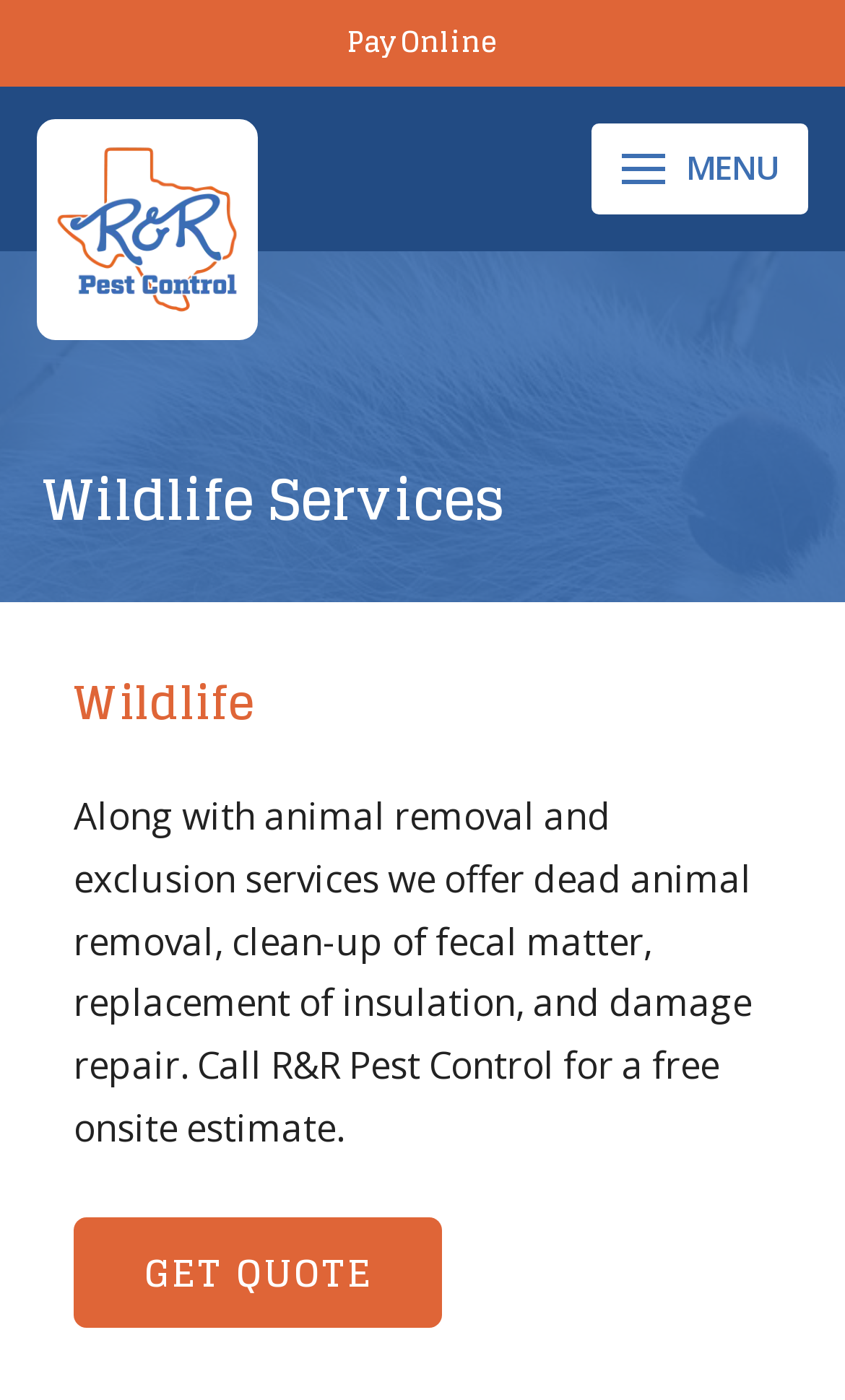Please look at the image and answer the question with a detailed explanation: What type of content is available in the off-canvas menu?

The off-canvas menu, which can be toggled on and off, contains a menu with the label 'MENU', suggesting that it may contain navigation links or other relevant content.